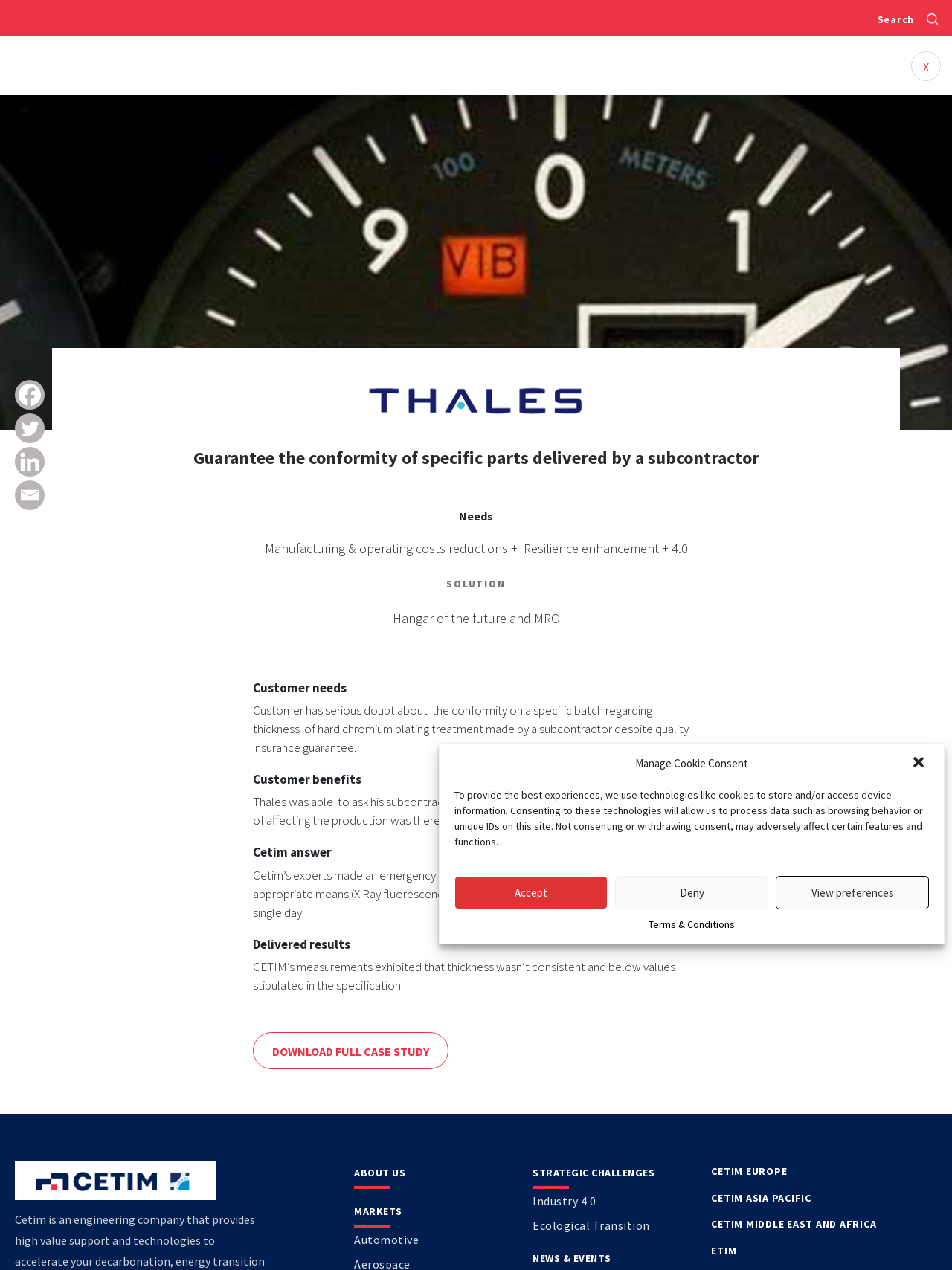Predict the bounding box of the UI element based on the description: "Cetim Europe". The coordinates should be four float numbers between 0 and 1, formatted as [left, top, right, bottom].

[0.747, 0.917, 0.827, 0.927]